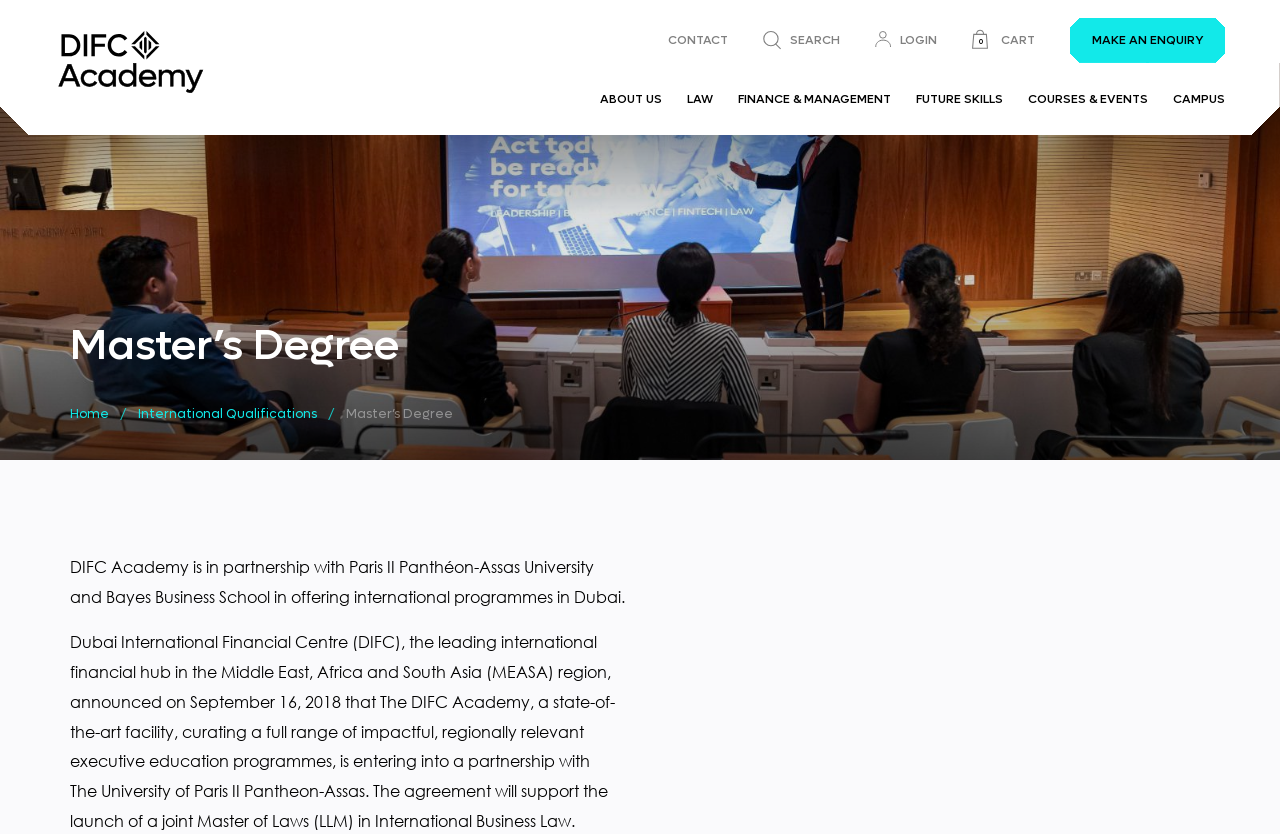What is the name of the business school partnering with DIFC Academy?
Look at the image and answer the question using a single word or phrase.

Bayes Business School